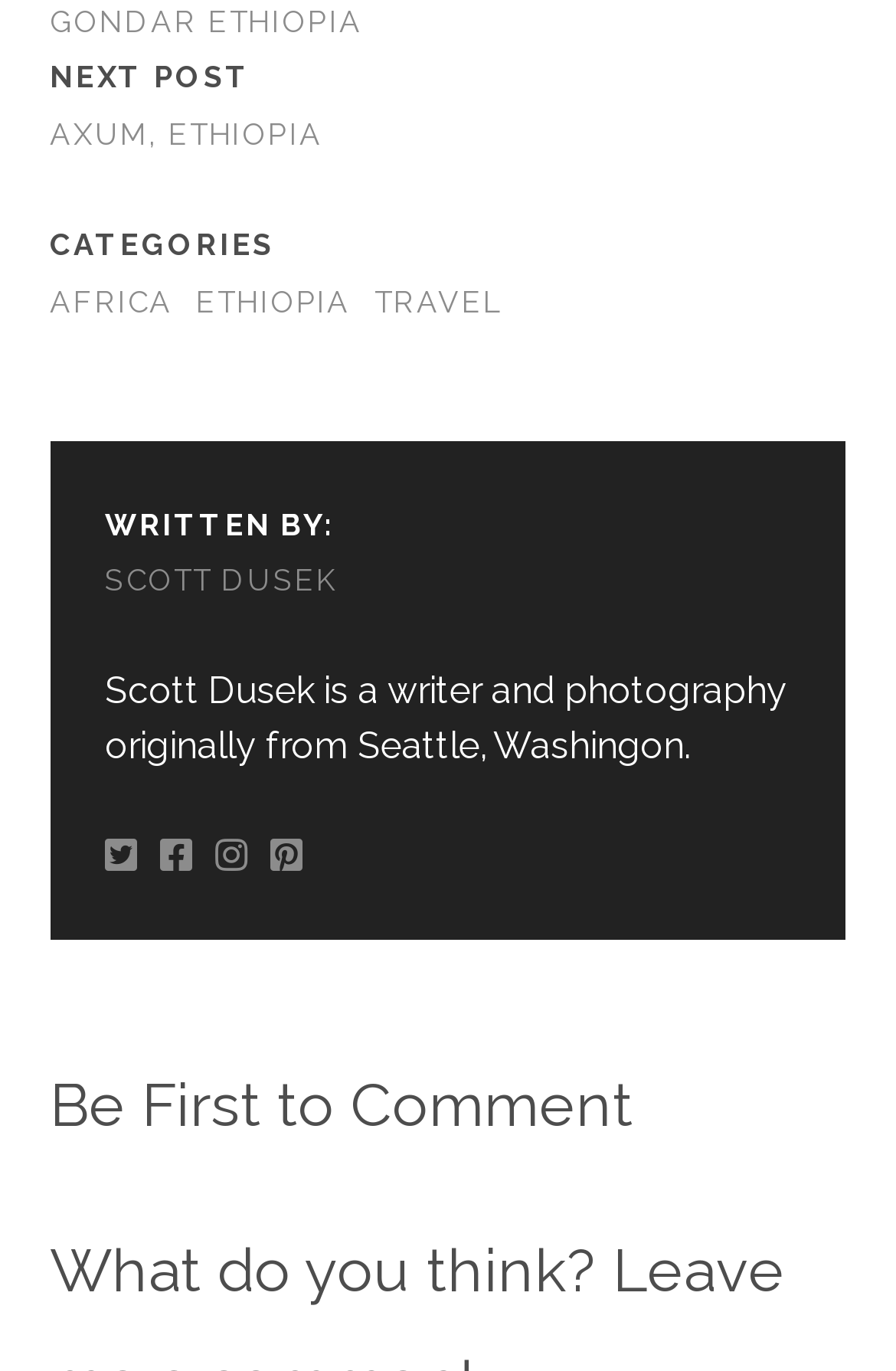Identify the bounding box coordinates of the clickable region necessary to fulfill the following instruction: "Follow Scott Dusek on Twitter". The bounding box coordinates should be four float numbers between 0 and 1, i.e., [left, top, right, bottom].

[0.117, 0.61, 0.153, 0.637]